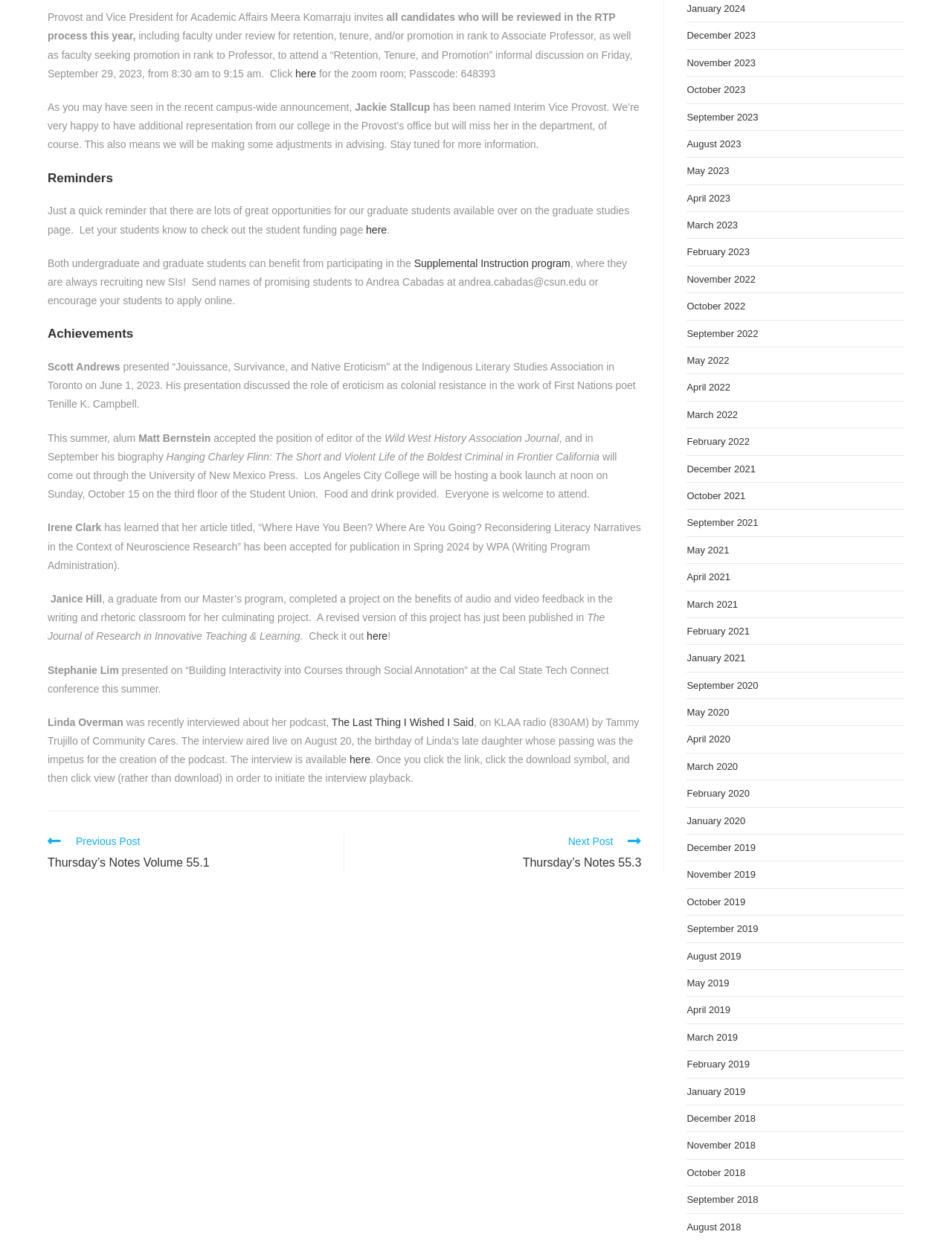Give the bounding box coordinates for the element described as: "April 2020".

[0.721, 0.592, 0.767, 0.601]